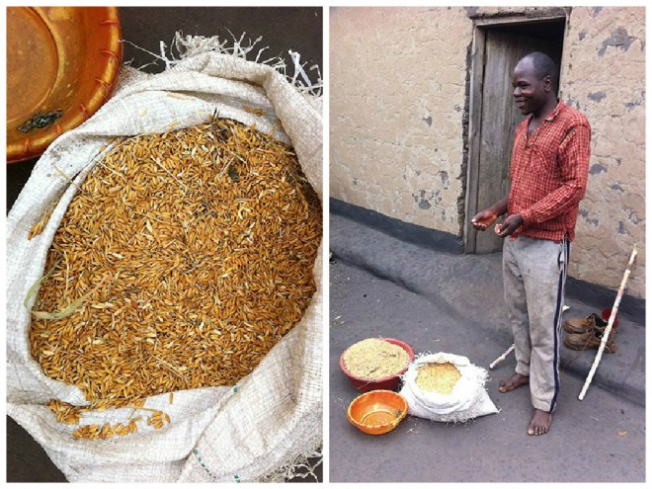Explain the content of the image in detail.

This image showcases two aspects of agricultural life, reflecting the success and pride of farmers in the Dowa district. On the left, a close-up of a burlap sack filled with harvested grains, likely representing a bountiful yield from recent agricultural efforts. The golden hue of the grains suggests a healthy crop, emblematic of the farmers' hard work and dedication.

On the right, a farmer stands beside an assortment of harvested produce, including containers filled with grains and possibly other staples. He appears animated, conveying joy and satisfaction as he shares his harvest with others, embodying the spirit of community and celebration found in harvest festivals. The rustic background, featuring a simple wooden door and mud walls, highlights the rural setting, adding authenticity to the scene. This imagery captures not only the fruits of labor but also the resilience and adaptation of farmers facing challenges such as climate change, emphasizing the importance of crop diversification for sustainable agriculture.